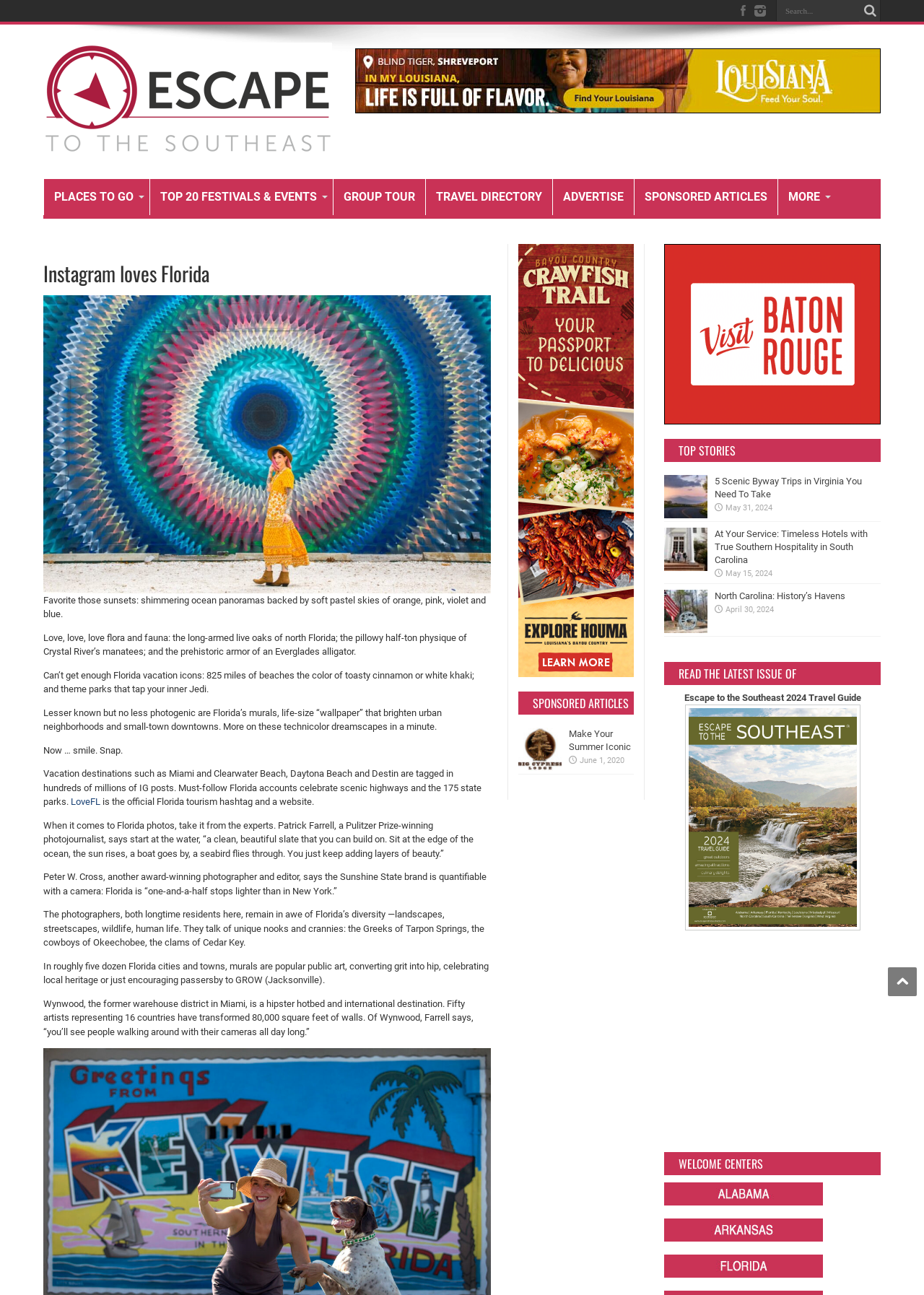Please indicate the bounding box coordinates for the clickable area to complete the following task: "View PLACES TO GO". The coordinates should be specified as four float numbers between 0 and 1, i.e., [left, top, right, bottom].

[0.047, 0.138, 0.162, 0.166]